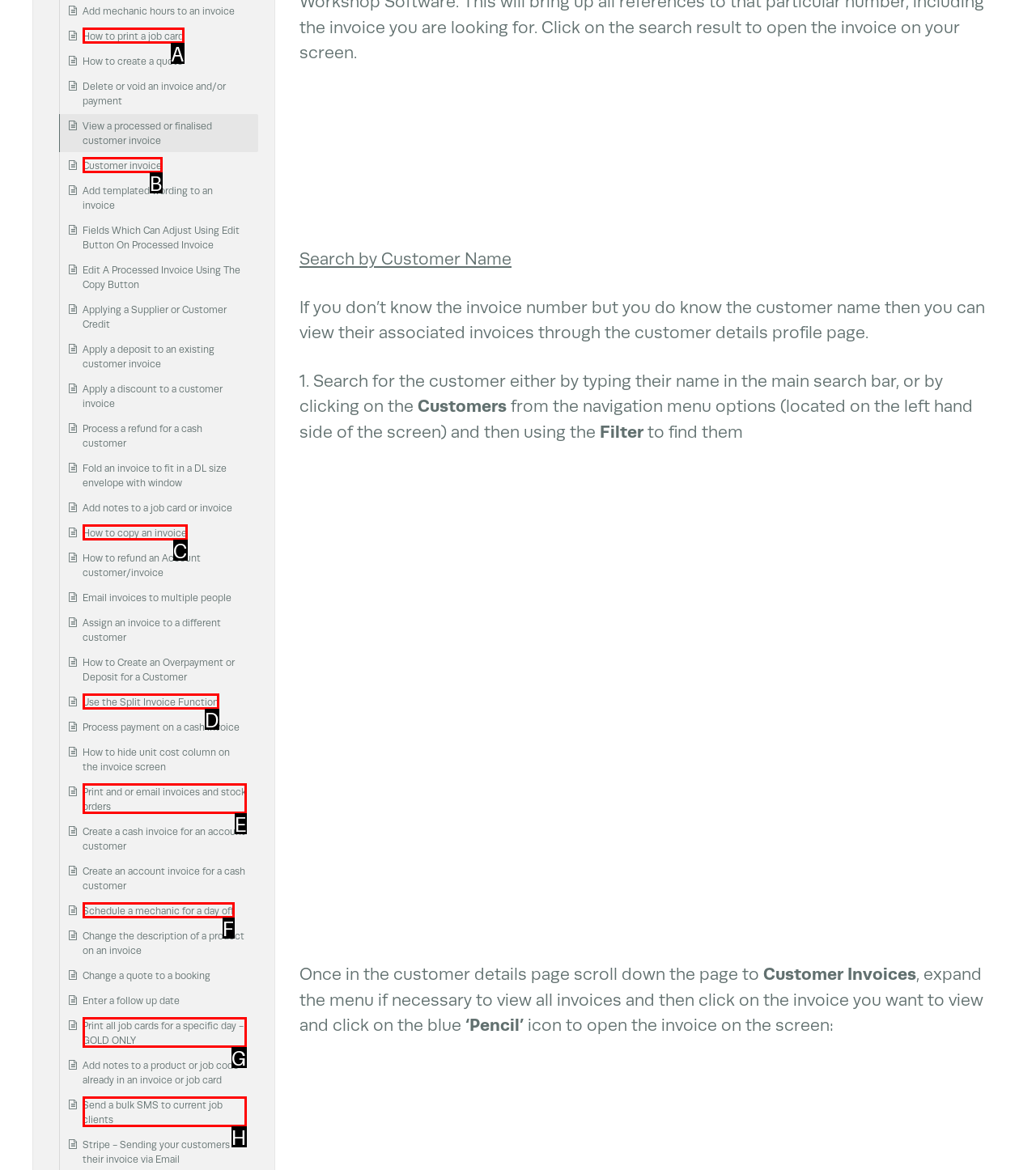Select the HTML element that corresponds to the description: Customer invoice. Answer with the letter of the matching option directly from the choices given.

B